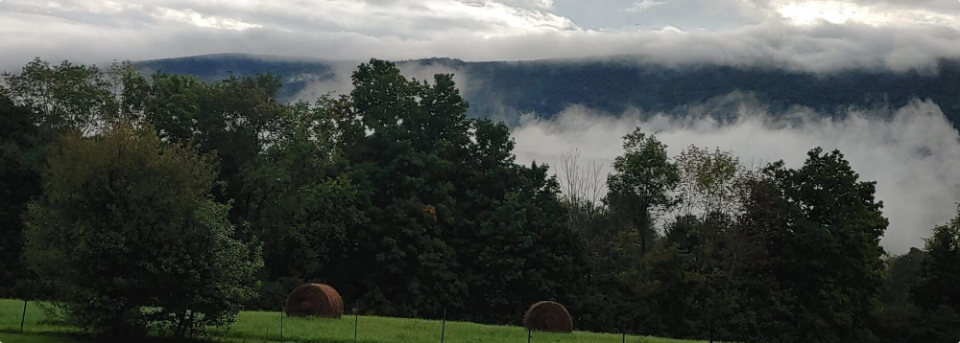Provide a thorough description of the image.

The image captures a serene rural landscape, showcasing a lush green field bordered by a dense array of trees. In the foreground, two large round hay bales rest on the ground, hinting at agricultural activity and the cycle of seasons. Beyond the field, a misty mountain range rises, partially shrouded in clouds, creating a picturesque backdrop that accentuates the tranquility of the scene. The harmony between the natural elements—vibrant greenery, rolling hills, and the soft fog—evokes a sense of peace and connection to nature, making it a perfect representation of rural life and its beauty.